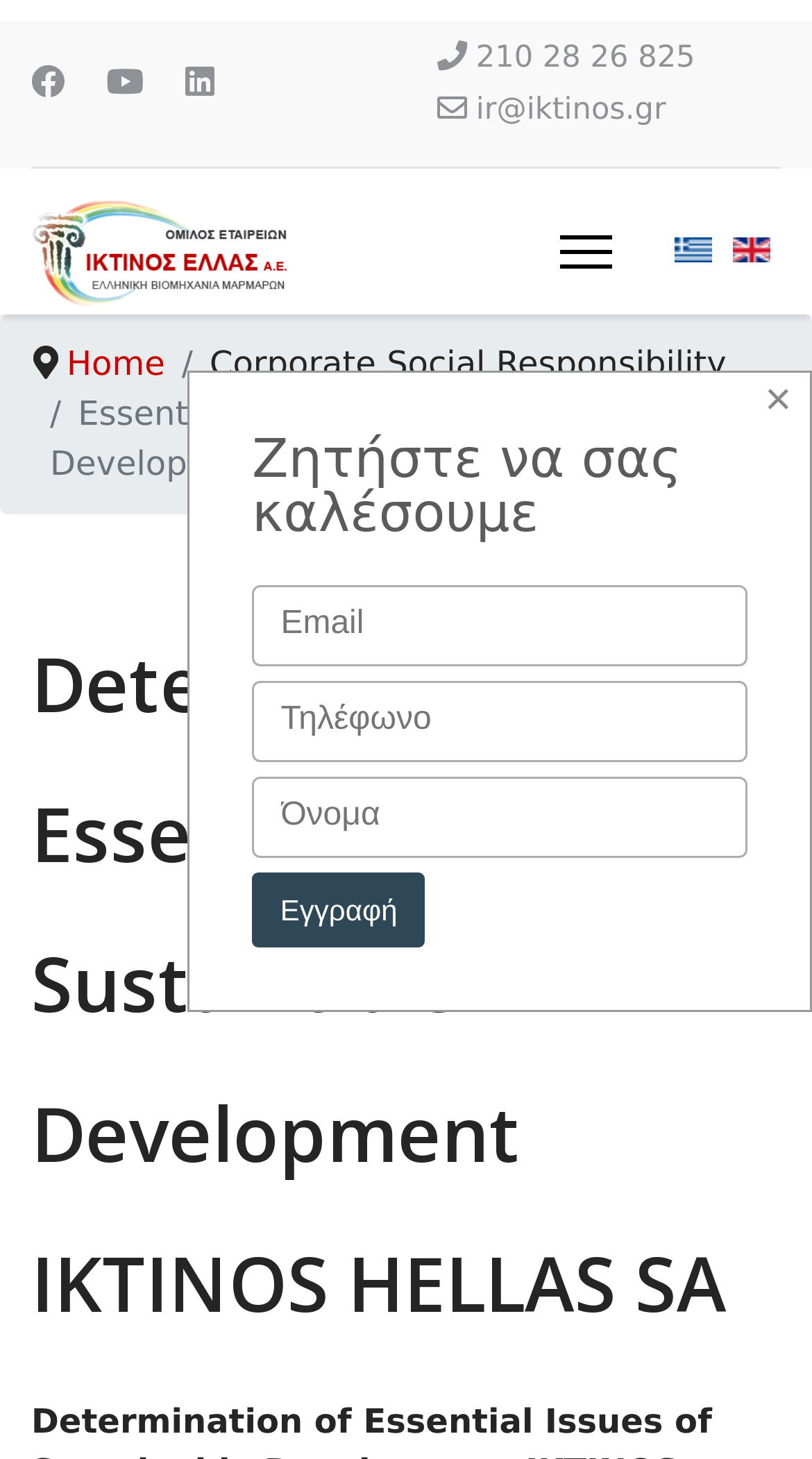What is the purpose of the dialog box?
Look at the image and respond with a single word or a short phrase.

To request a call